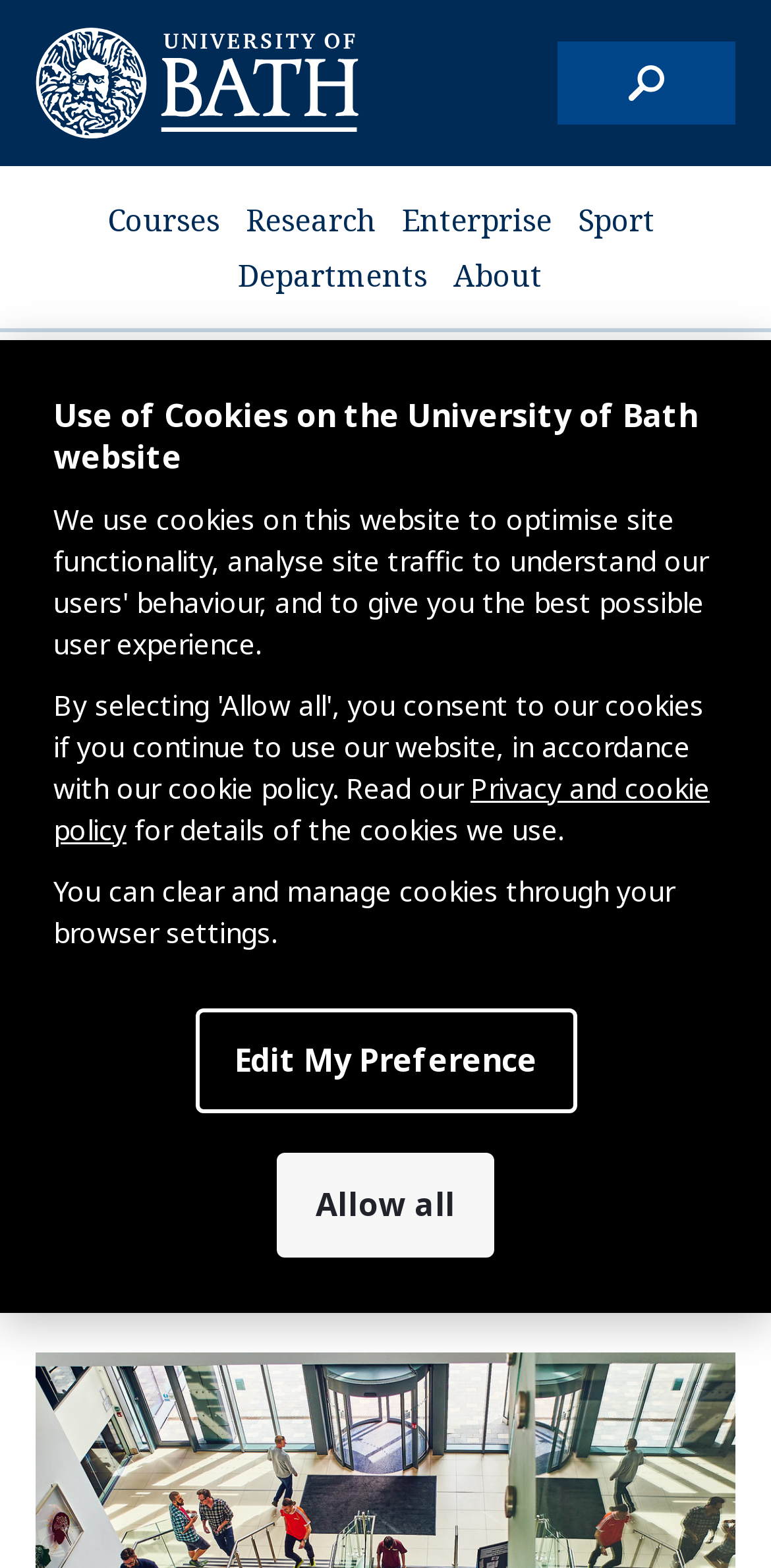Locate the bounding box coordinates of the element that should be clicked to execute the following instruction: "search on the website".

[0.723, 0.026, 0.954, 0.079]